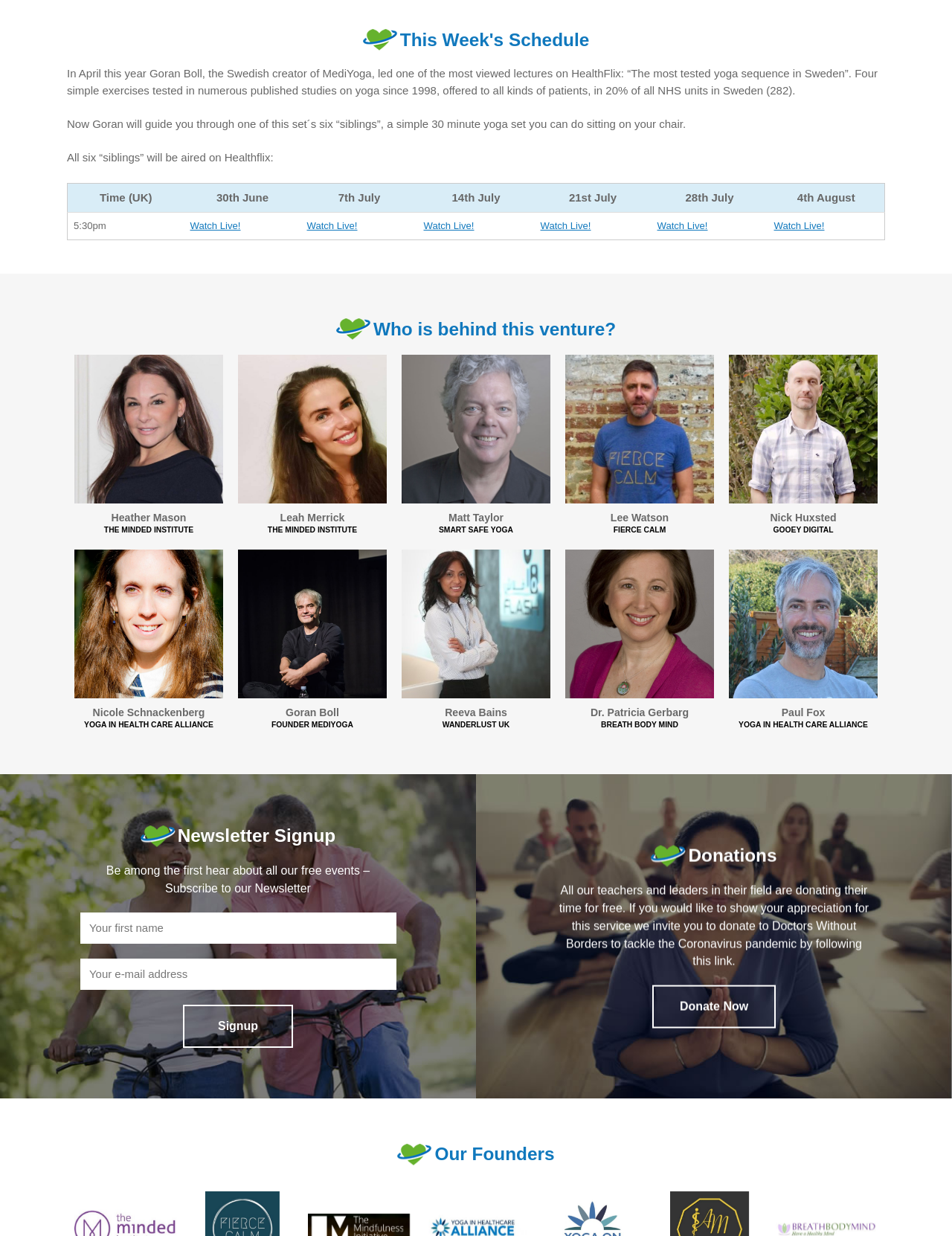Provide the bounding box coordinates for the UI element described in this sentence: "value="Signup"". The coordinates should be four float values between 0 and 1, i.e., [left, top, right, bottom].

[0.192, 0.813, 0.308, 0.848]